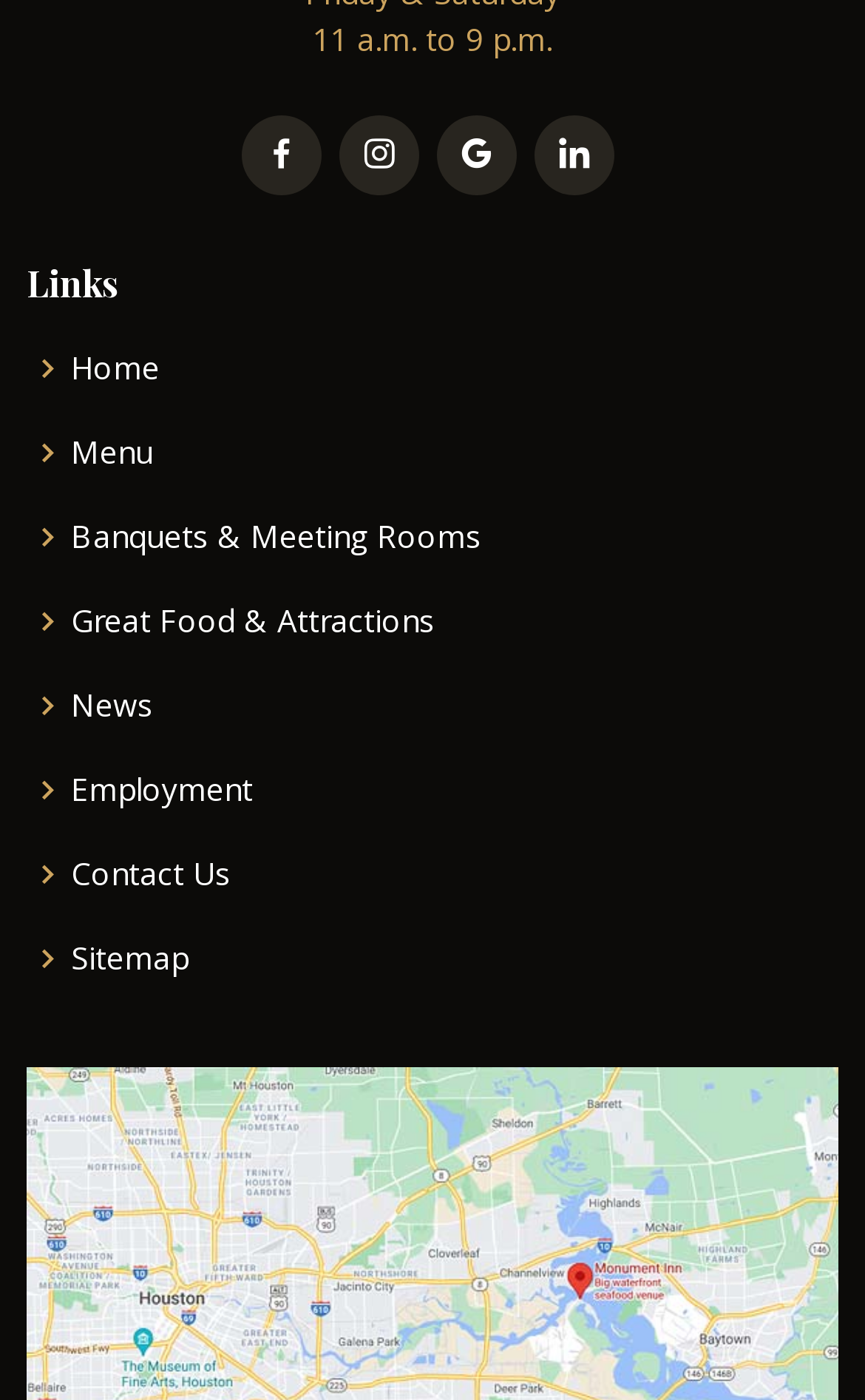Determine the bounding box coordinates for the region that must be clicked to execute the following instruction: "View Home page".

[0.082, 0.253, 0.185, 0.275]